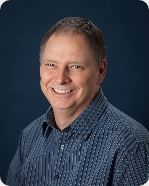Please answer the following query using a single word or phrase: 
When is Ralph E. Page's term set to expire?

2025